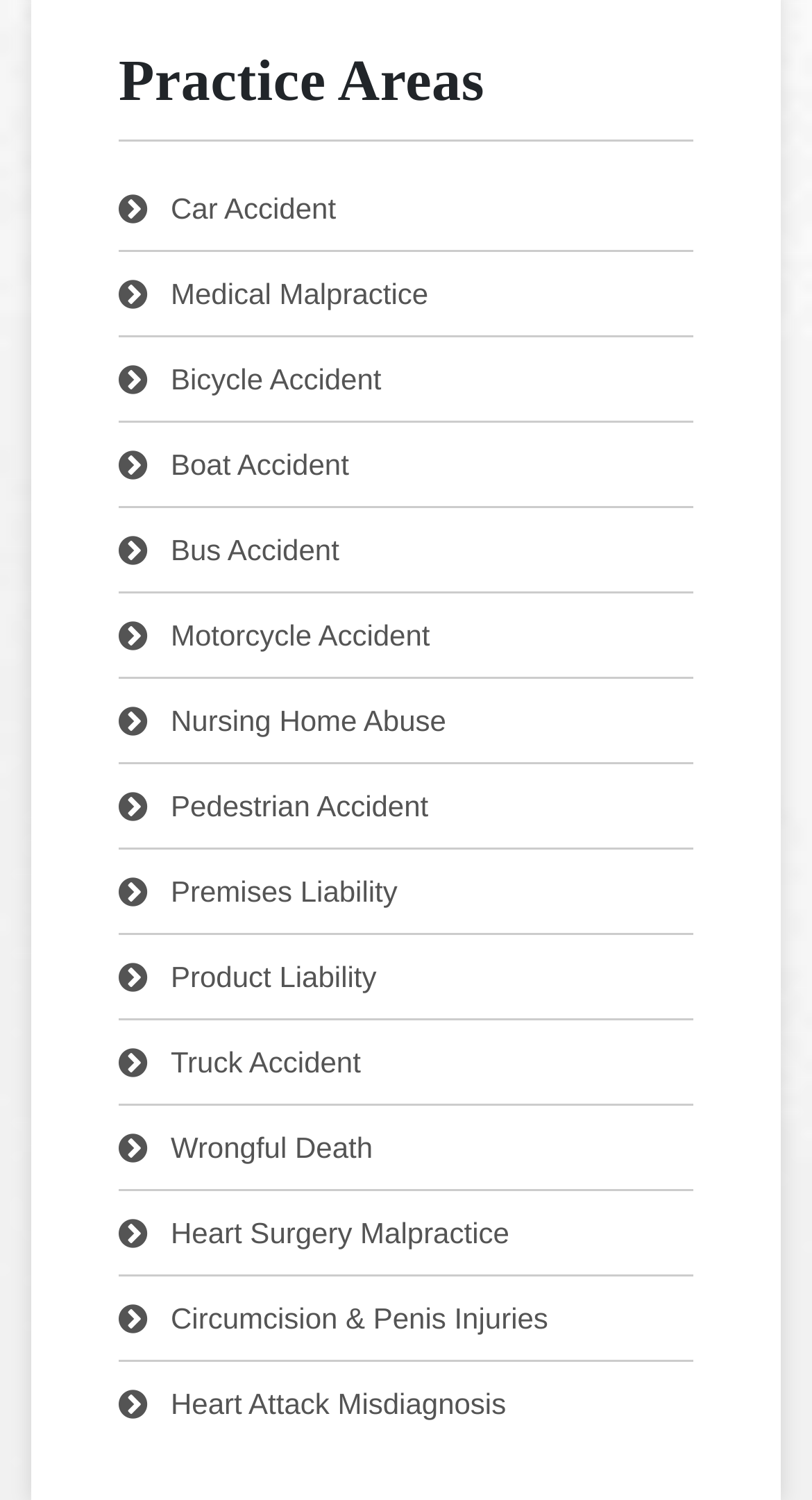Pinpoint the bounding box coordinates of the area that should be clicked to complete the following instruction: "See all recent posts". The coordinates must be given as four float numbers between 0 and 1, i.e., [left, top, right, bottom].

None